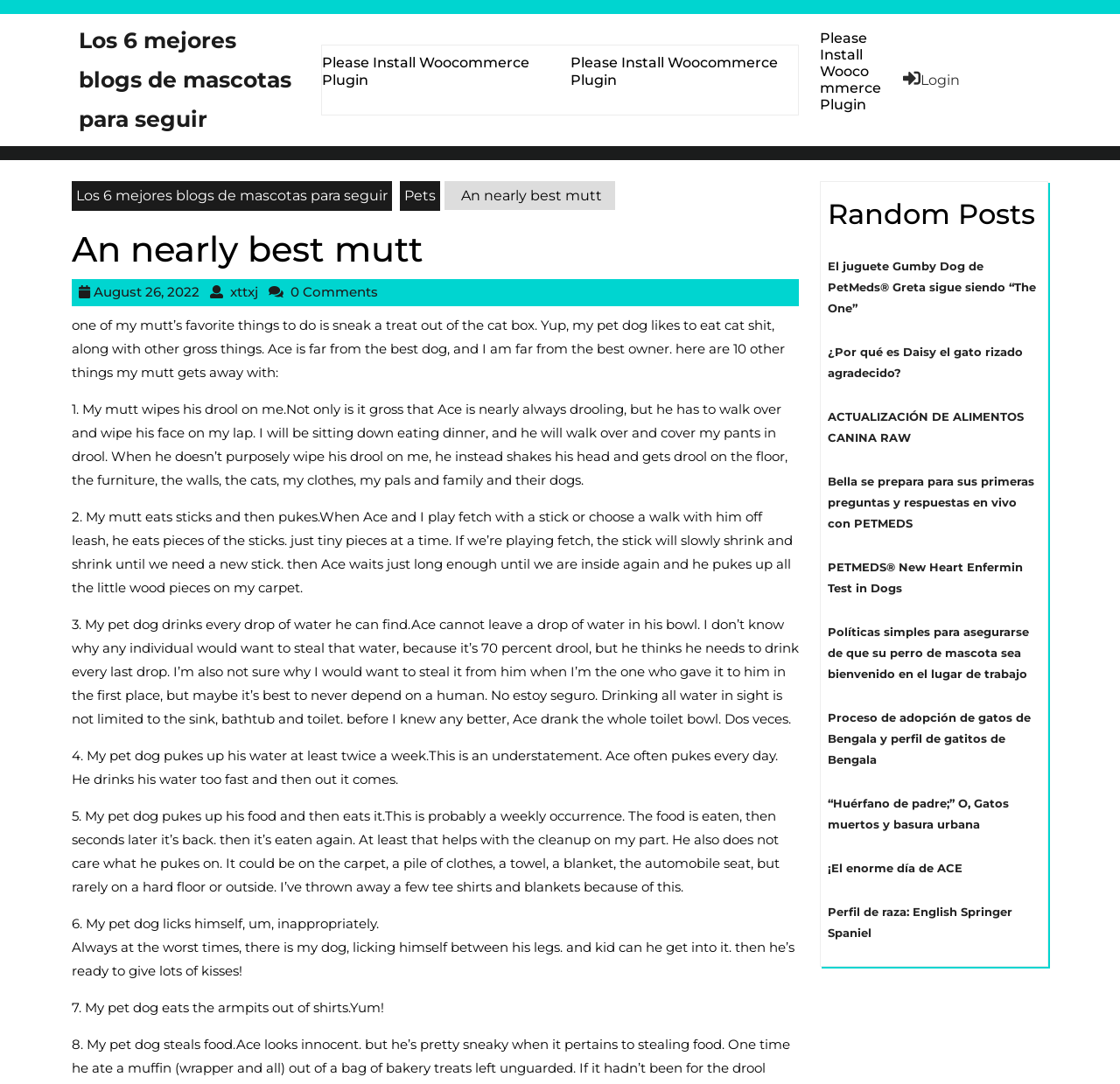How often does the author's dog puke up his water?
Refer to the image and provide a one-word or short phrase answer.

At least twice a week